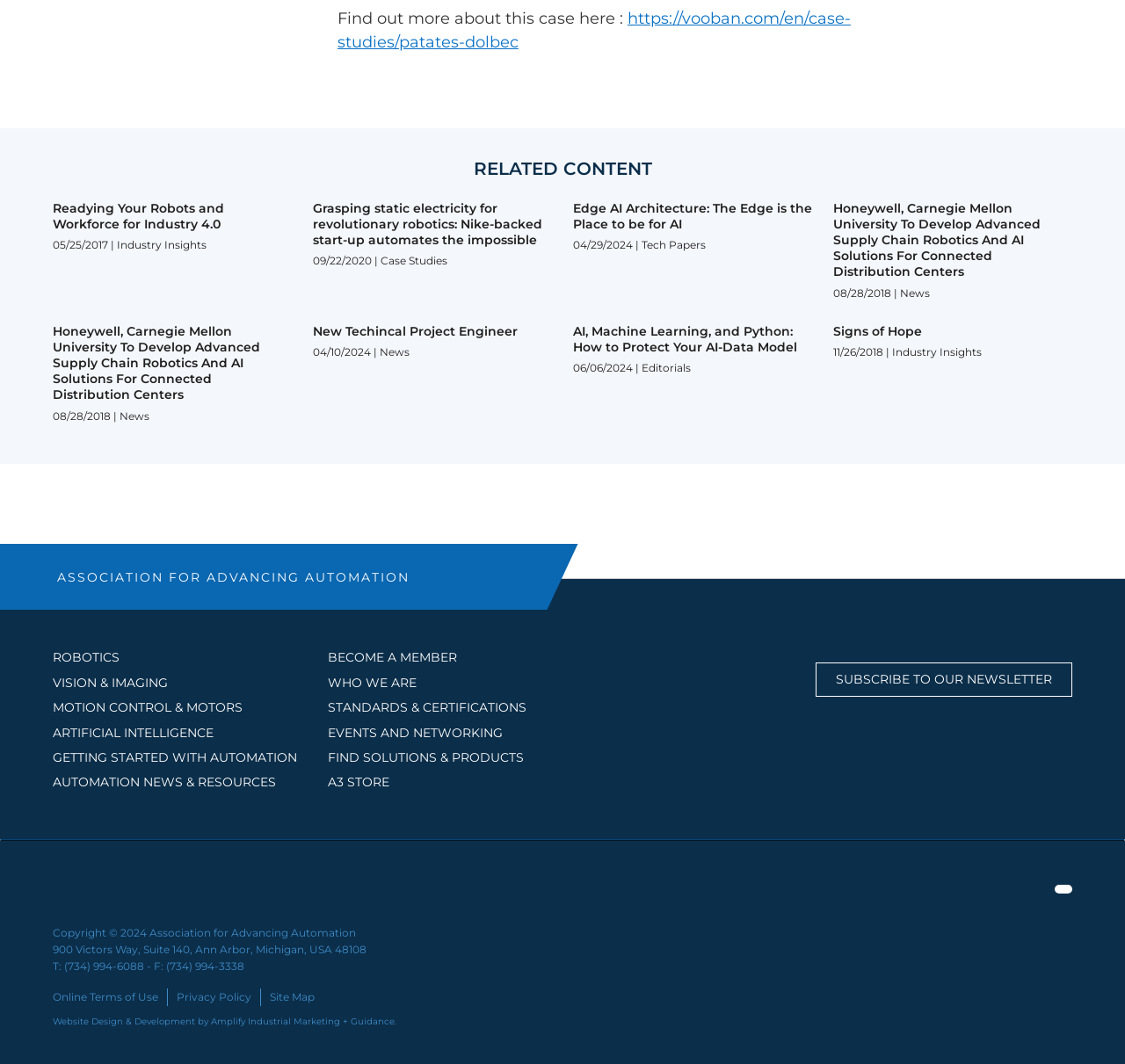What is the type of marketing that Amplify Industrial provides?
Examine the image and provide an in-depth answer to the question.

The answer can be found by looking at the link with the text 'Website Design & Development by Amplify Industrial Marketing + Guidance.' at the bottom of the webpage.